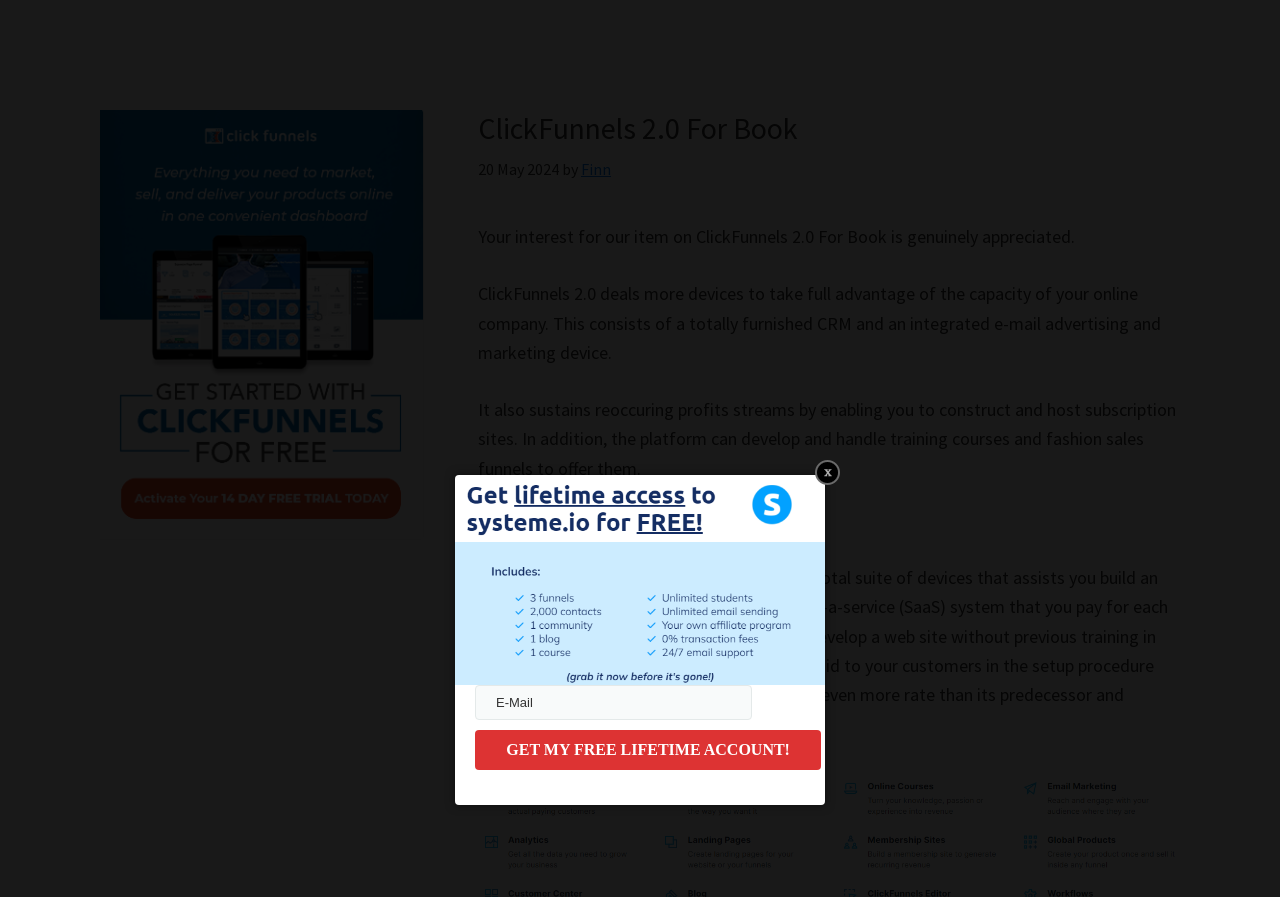Please find the bounding box for the following UI element description. Provide the coordinates in (top-left x, top-left y, bottom-right x, bottom-right y) format, with values between 0 and 1: name="email" placeholder="E-Mail"

[0.371, 0.763, 0.588, 0.802]